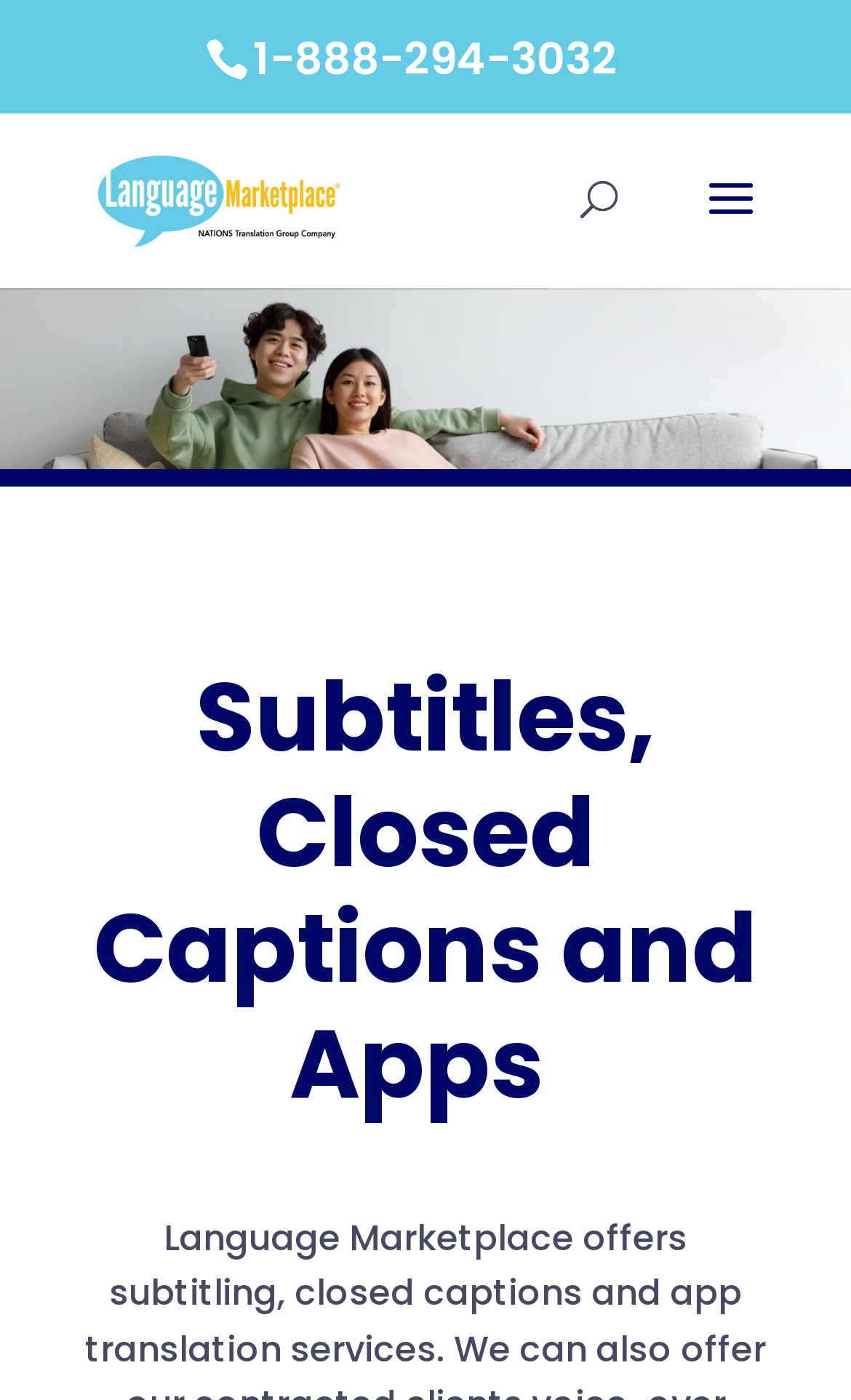Carefully observe the image and respond to the question with a detailed answer:
What is the purpose of Language Marketplace?

I inferred the purpose of Language Marketplace by reading the static text elements with bounding box coordinates [0.128, 0.866, 0.808, 0.942], [0.1, 0.906, 0.872, 0.981], and [0.341, 0.946, 0.61, 0.981], which together form the sentence 'Language Marketplace offers subtitling, closed captions and app translation services'.